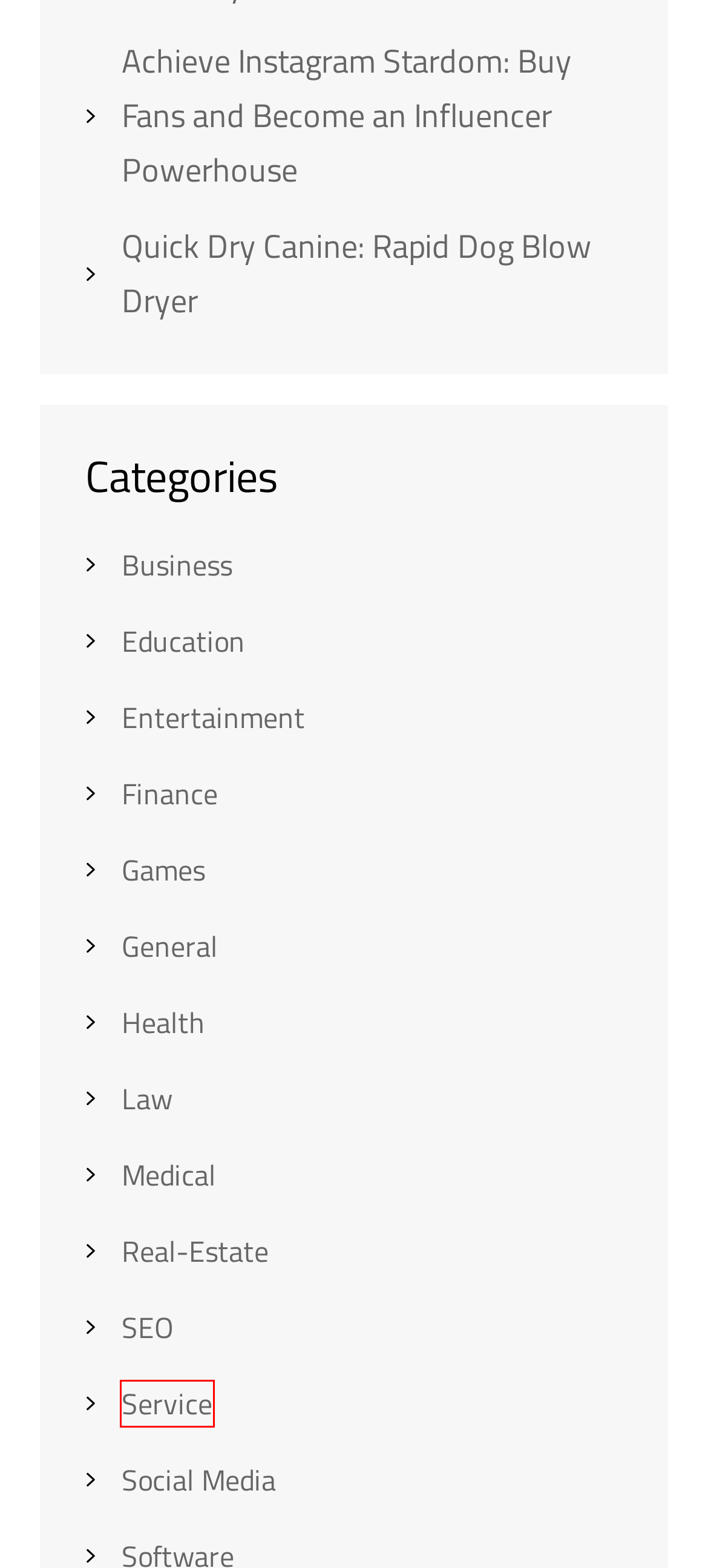You have a screenshot of a webpage with a red bounding box around an element. Choose the best matching webpage description that would appear after clicking the highlighted element. Here are the candidates:
A. SEO – Dunces
B. Finance – Dunces
C. Service – Dunces
D. Social Media – Dunces
E. Quick Dry Canine: Rapid Dog Blow Dryer – Dunces
F. Education – Dunces
G. Business – Dunces
H. Law – Dunces

C